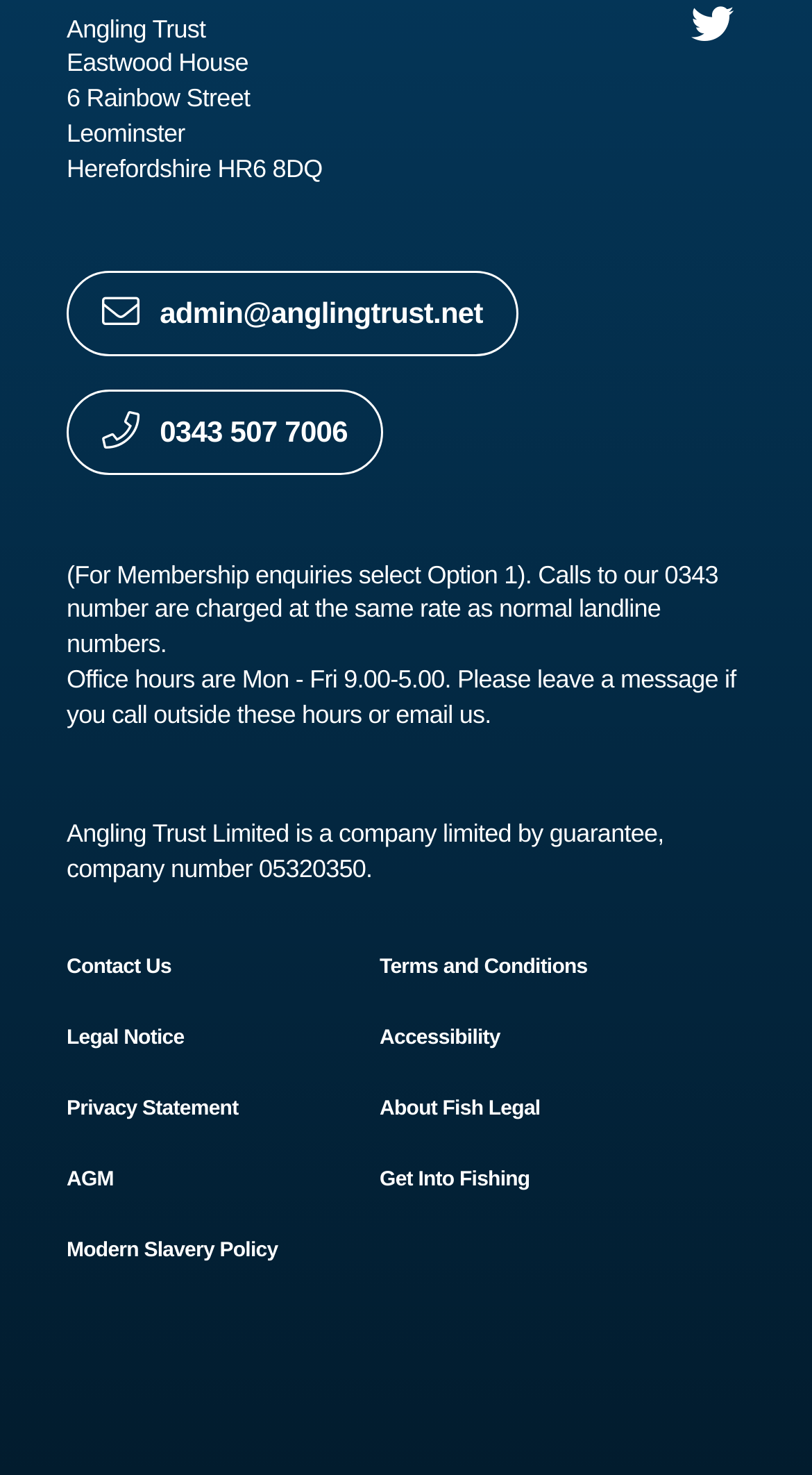Please provide the bounding box coordinates for the element that needs to be clicked to perform the following instruction: "visit the contact page". The coordinates should be given as four float numbers between 0 and 1, i.e., [left, top, right, bottom].

[0.082, 0.648, 0.211, 0.664]